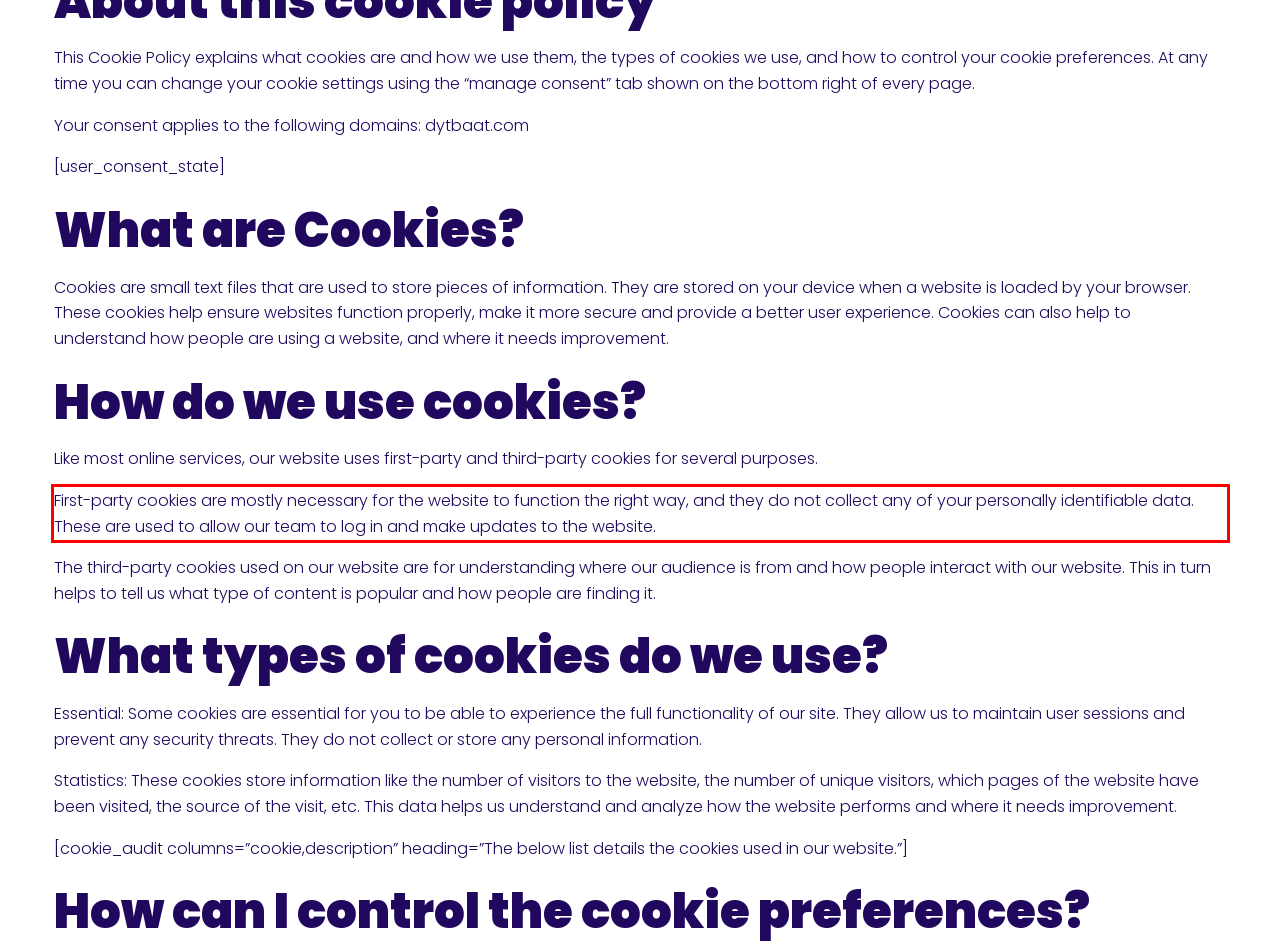Given a webpage screenshot, identify the text inside the red bounding box using OCR and extract it.

First-party cookies are mostly necessary for the website to function the right way, and they do not collect any of your personally identifiable data. These are used to allow our team to log in and make updates to the website.